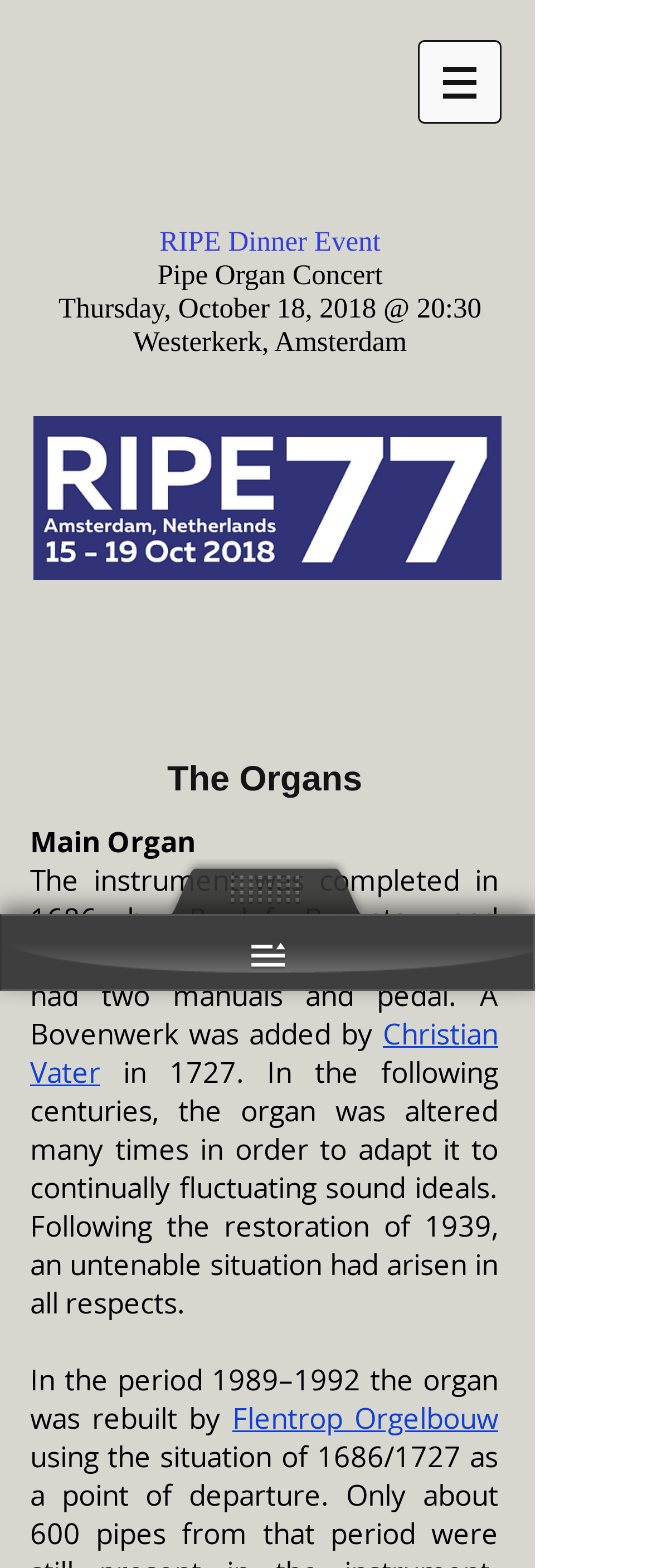Describe all the key features and sections of the webpage thoroughly.

The webpage is about "The Organs" and appears to be an event or concert page. At the top, there is a navigation menu labeled "Site" with a button that has a popup menu. To the right of the navigation menu, there is an image.

Below the navigation menu, there are several headings that provide information about the event. The first heading is "RIPE Dinner Event", which is a link. The second heading is "Pipe Organ Concert", which is also a link. The third heading provides the date and time of the event, "Thursday, October 18, 2018 @ 20:30", and the fourth heading provides the location, "Westerkerk, Amsterdam".

Further down the page, there is a section that appears to be about the main organ. There is a link with no text, and below it, there is a heading "Main Organ". The text below the heading describes the instrument, stating that it was completed in 1686 and has undergone several alterations over the centuries. There are links to the names of people involved in the organ's history, such as Johannes Duyschot and Christian Vater. The text also mentions the restoration of 1939 and the rebuilding of the organ between 1989 and 1992 by Flentrop Orgelbouw.

To the right of the main content, there is a heading "The Organs" that appears to be a section title.